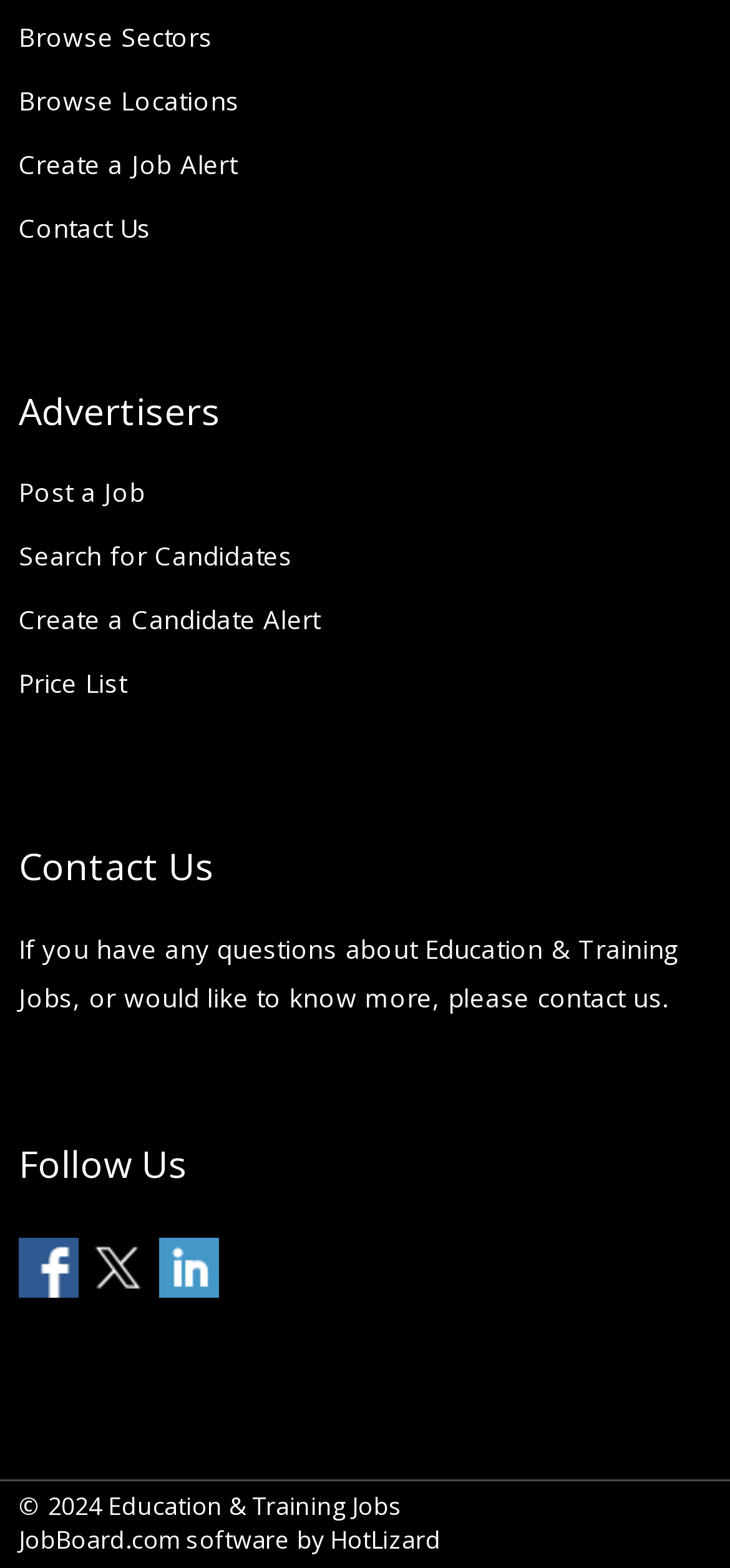Please locate the bounding box coordinates of the region I need to click to follow this instruction: "Learn about Ordant's story".

None